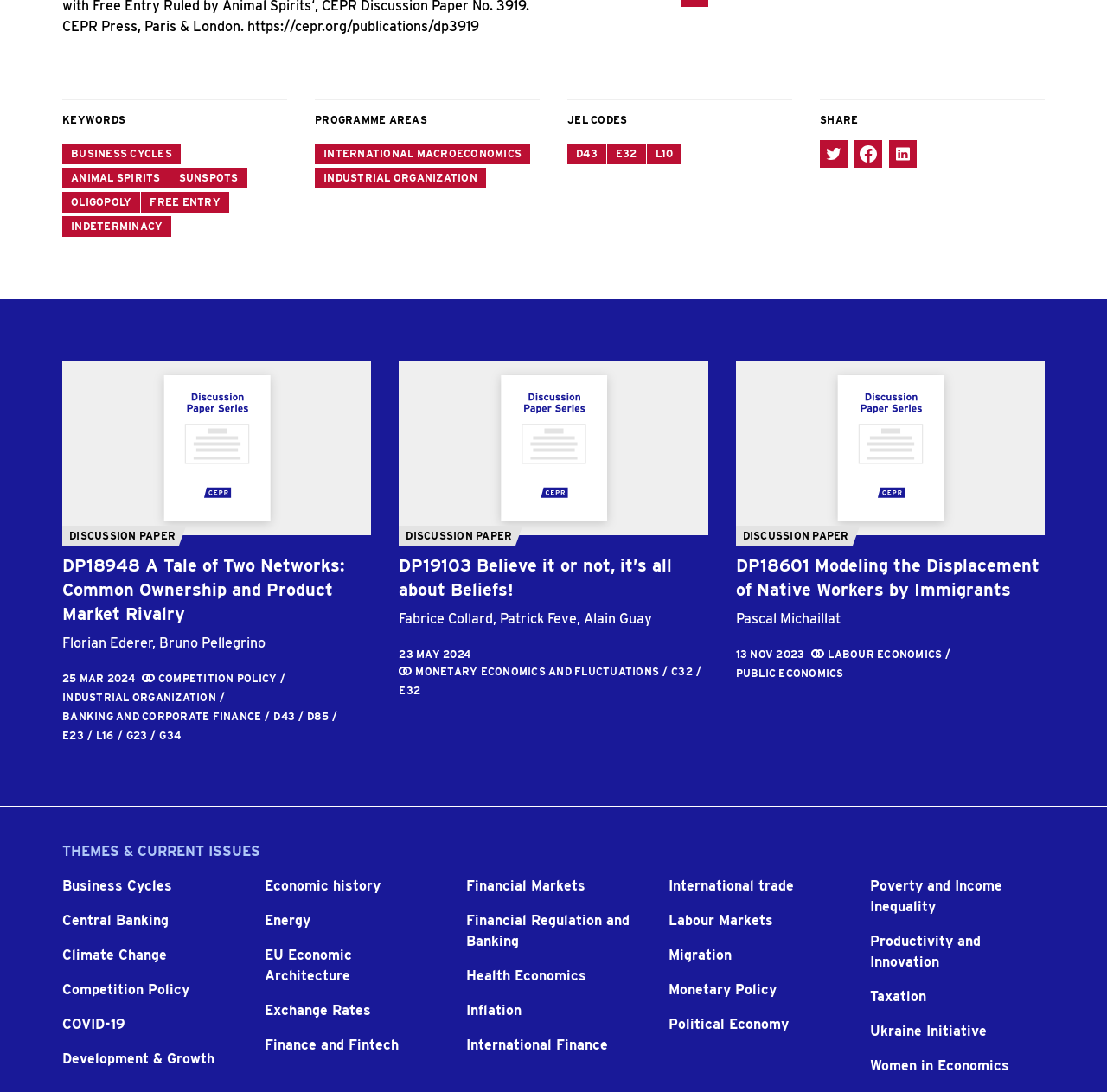Please find the bounding box coordinates for the clickable element needed to perform this instruction: "Click on the 'INDUSTRIAL ORGANIZATION' link".

[0.284, 0.154, 0.439, 0.173]